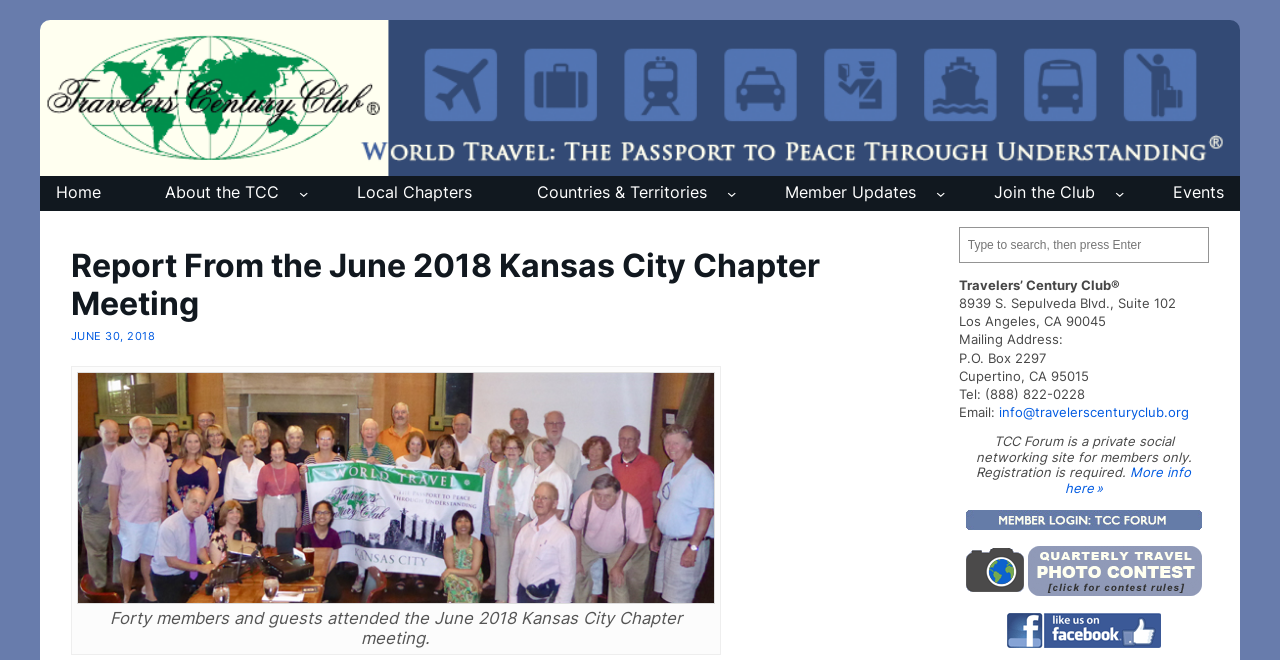Answer the following in one word or a short phrase: 
How many navigation links are there?

11